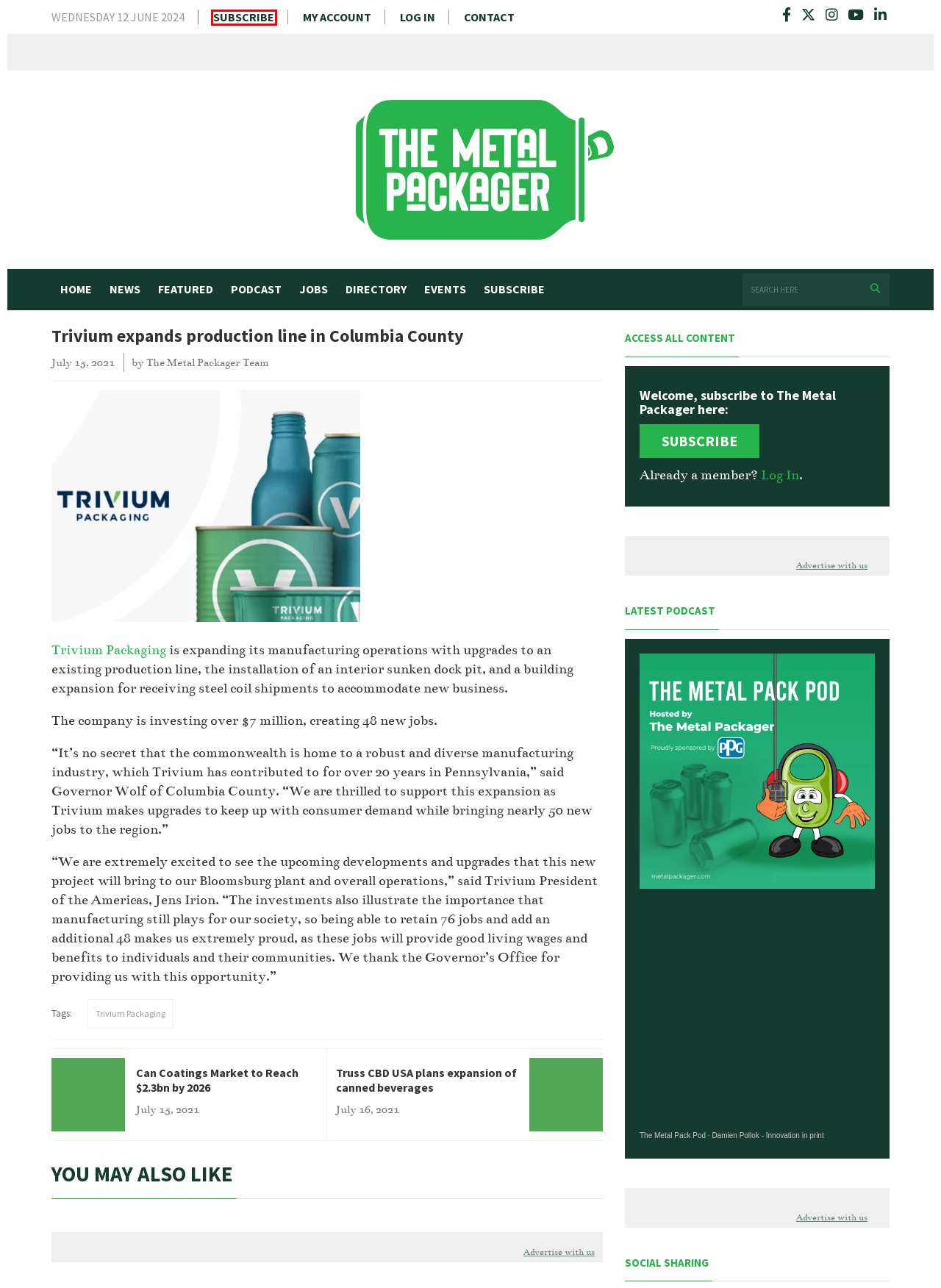Examine the screenshot of the webpage, which includes a red bounding box around an element. Choose the best matching webpage description for the page that will be displayed after clicking the element inside the red bounding box. Here are the candidates:
A. Truss CBD USA plans expansion of canned beverages - The Metal Packager
B. Advertise with Us - The Metal Packager
C. Directory - The Metal Packager
D. Featured - The Metal Packager
E. Trivium Packaging Archives - The Metal Packager
F. The essential resource for metal packaging professionals
G. Events - The Metal Packager
H. Subscribe - The Metal Packager

H